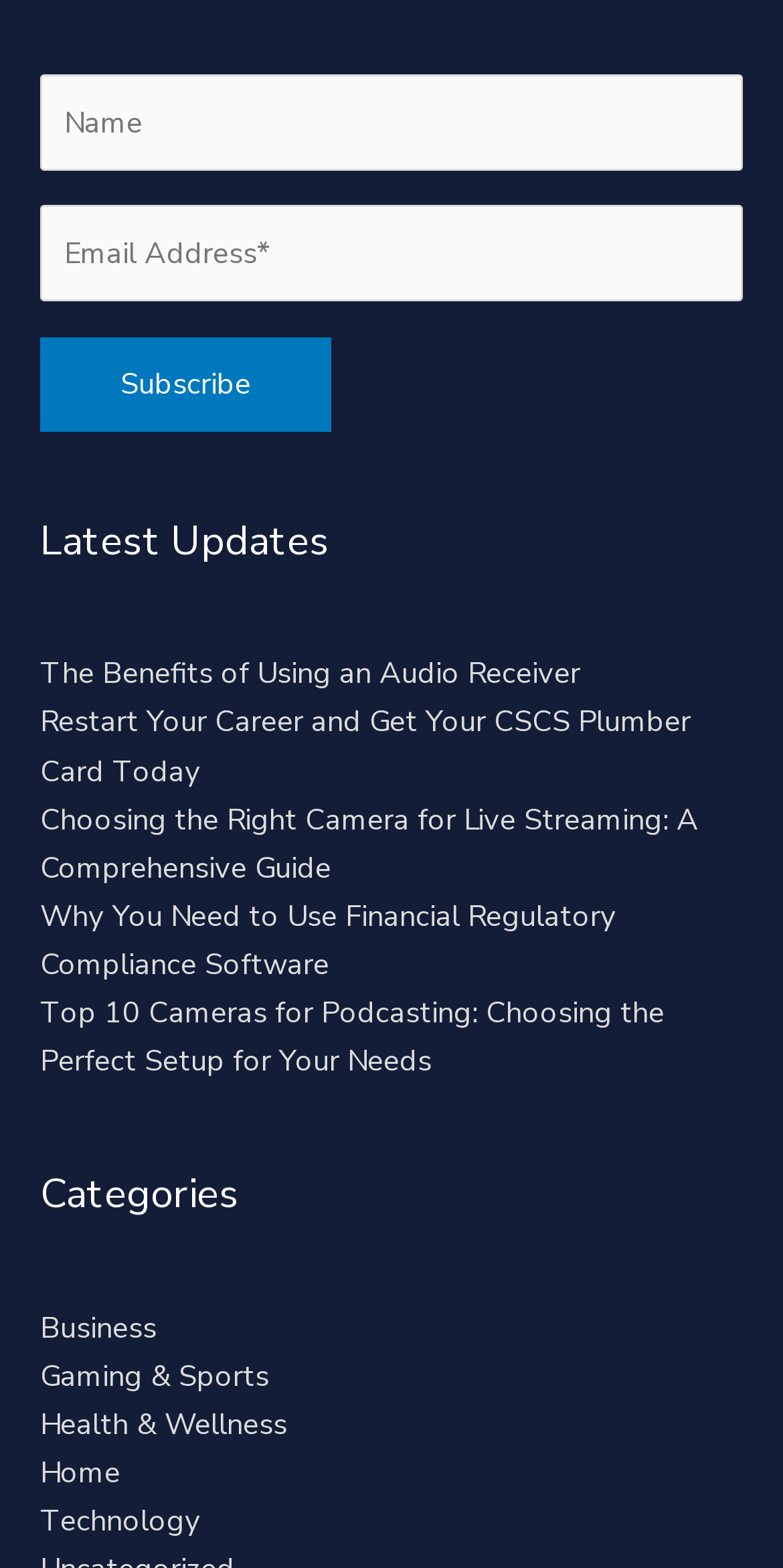Please locate the bounding box coordinates of the region I need to click to follow this instruction: "Read about the benefits of using an audio receiver".

[0.051, 0.417, 0.741, 0.442]